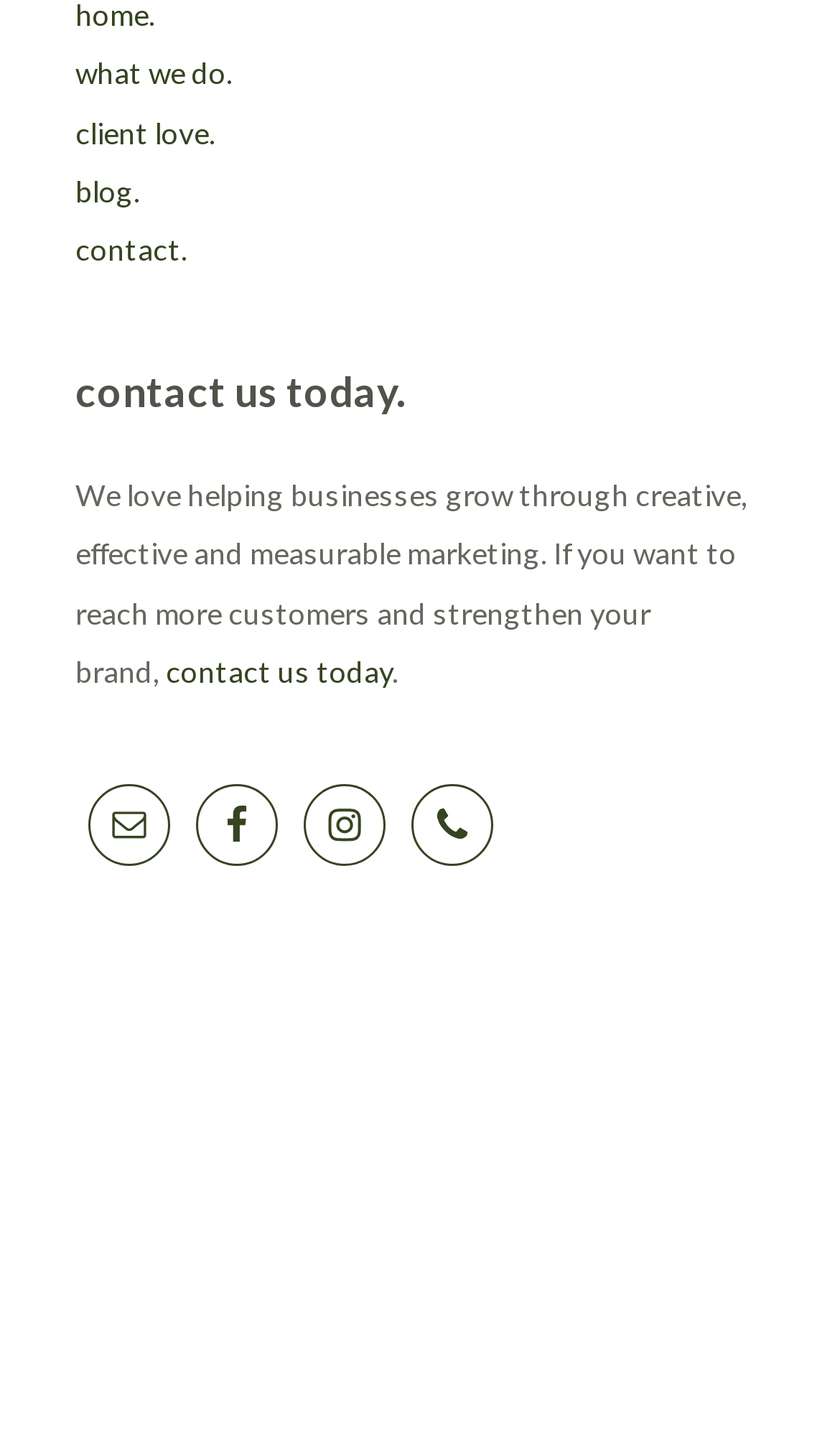Please provide a detailed answer to the question below by examining the image:
What is the company's goal?

Based on the StaticText element, the company's goal is to help businesses grow through creative, effective, and measurable marketing.